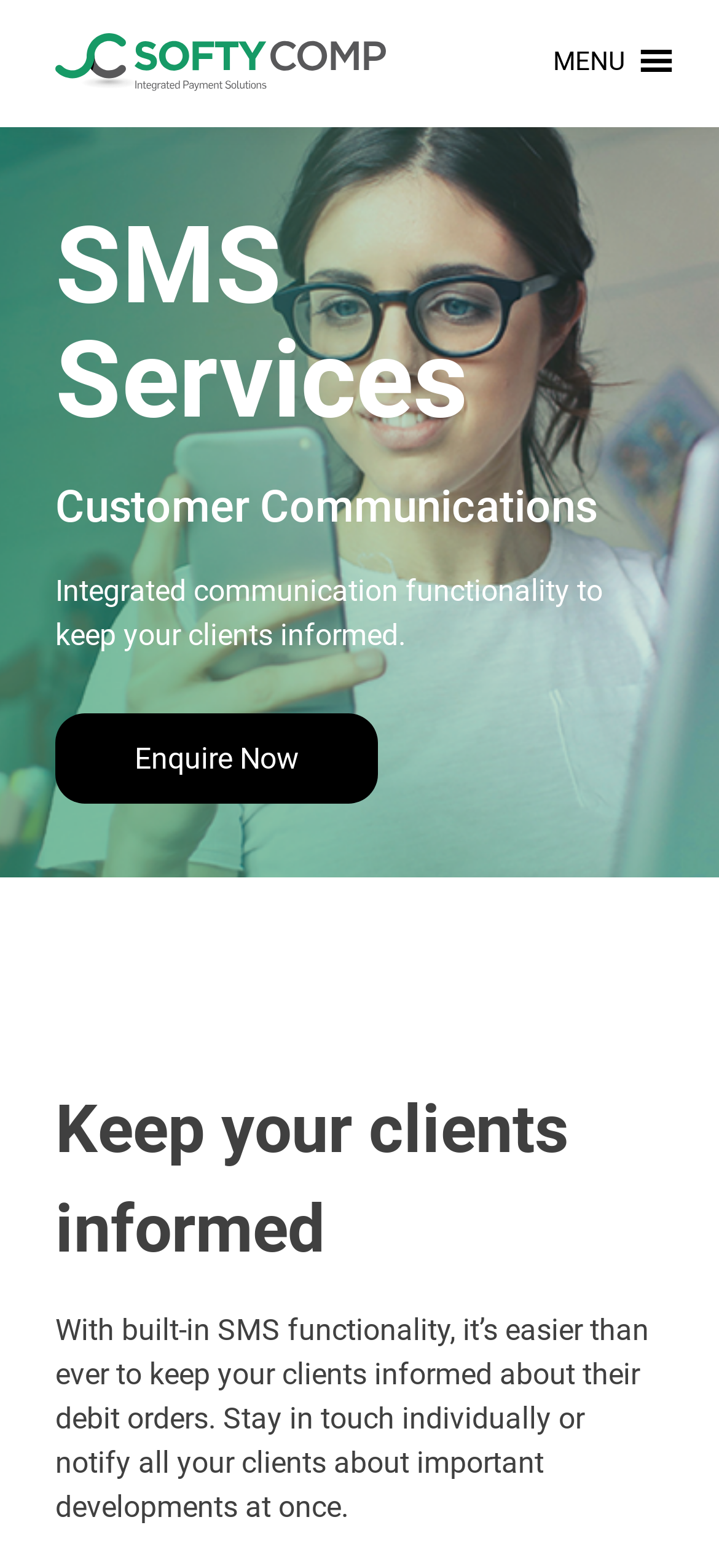What is the benefit of using the SMS services?
Using the visual information from the image, give a one-word or short-phrase answer.

Easier client communication